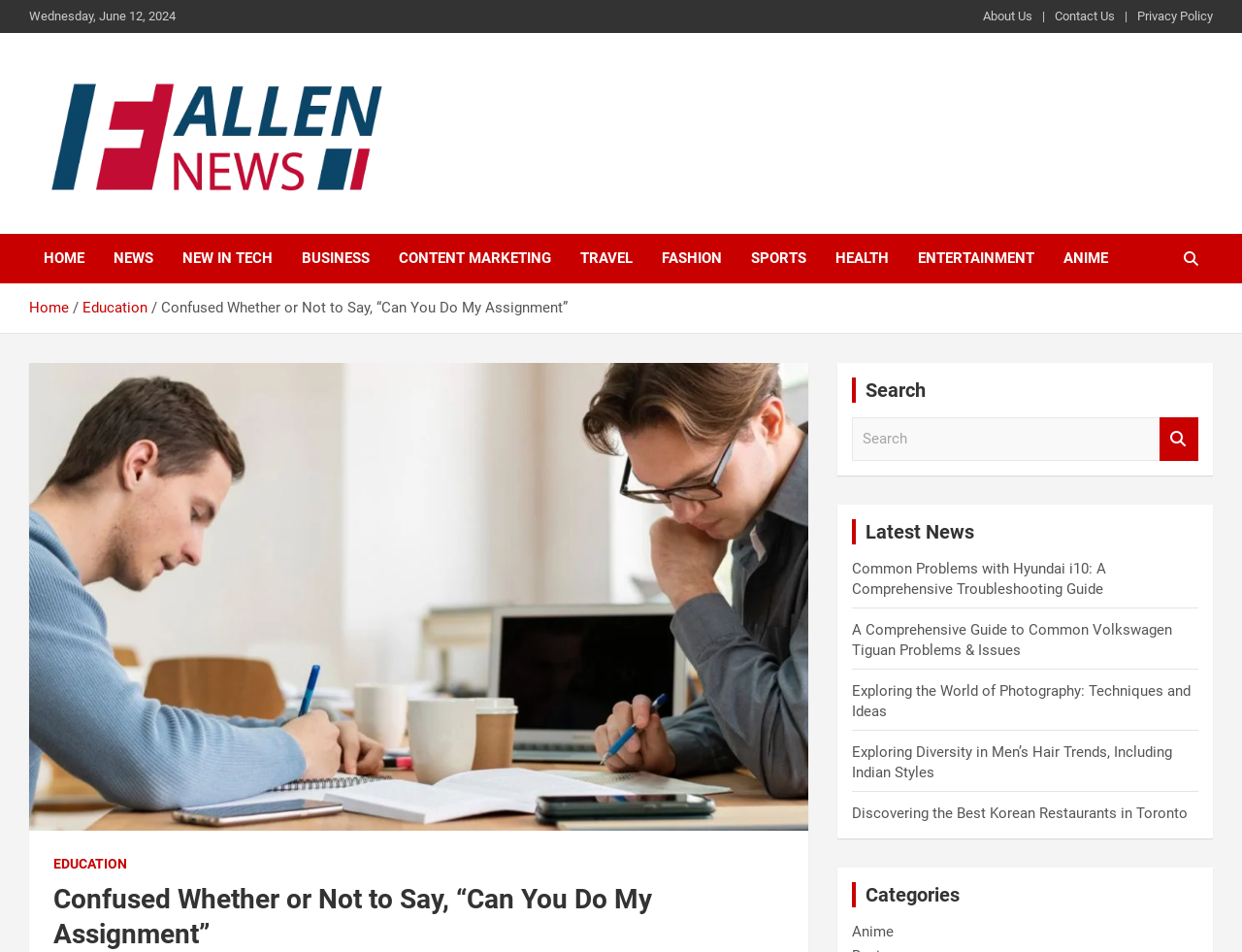What is the name of the news category that comes after 'NEWS' in the navigation menu?
Please provide a detailed and thorough answer to the question.

The navigation menu is located at the top of the webpage, and it contains several links. By examining the bounding box coordinates and the text of each link, we can determine the order of the links. The link 'NEWS' has a bounding box of [0.08, 0.246, 0.135, 0.298], and the next link is 'NEW IN TECH' with a bounding box of [0.135, 0.246, 0.231, 0.298].